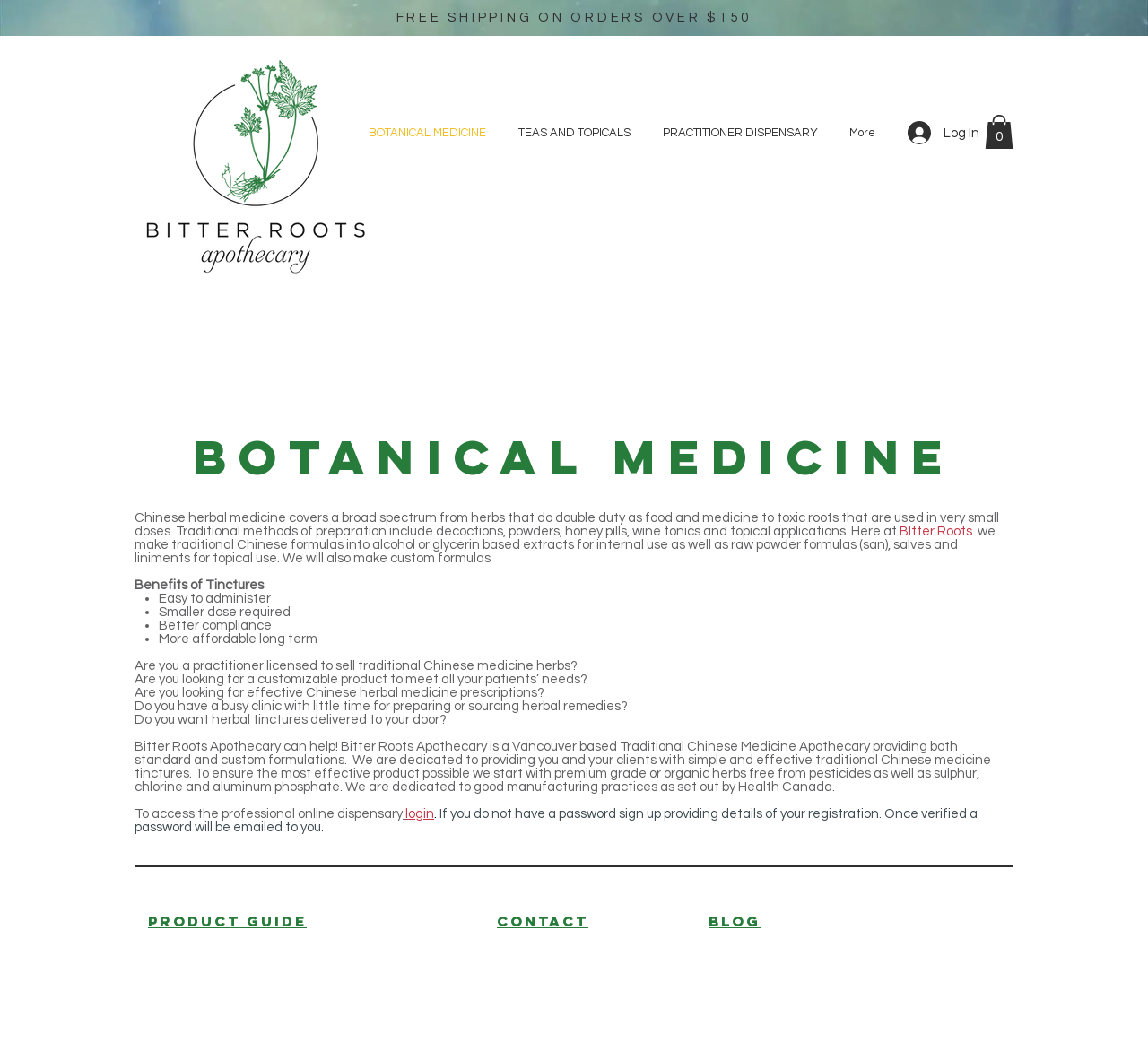What type of products does the website offer?
Based on the screenshot, provide your answer in one word or phrase.

Herbal tinctures and formulas